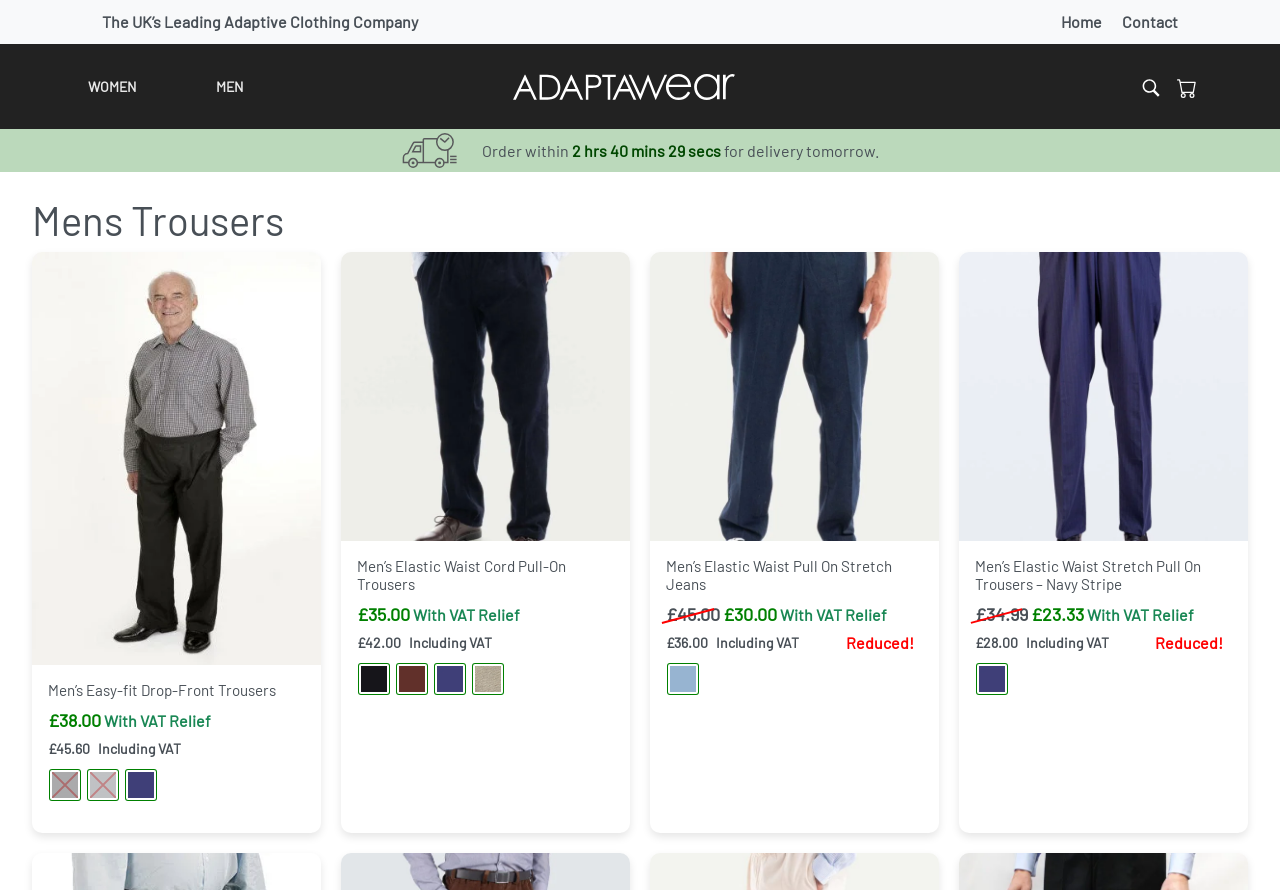How many products are displayed on this webpage?
Using the image, provide a concise answer in one word or a short phrase.

4